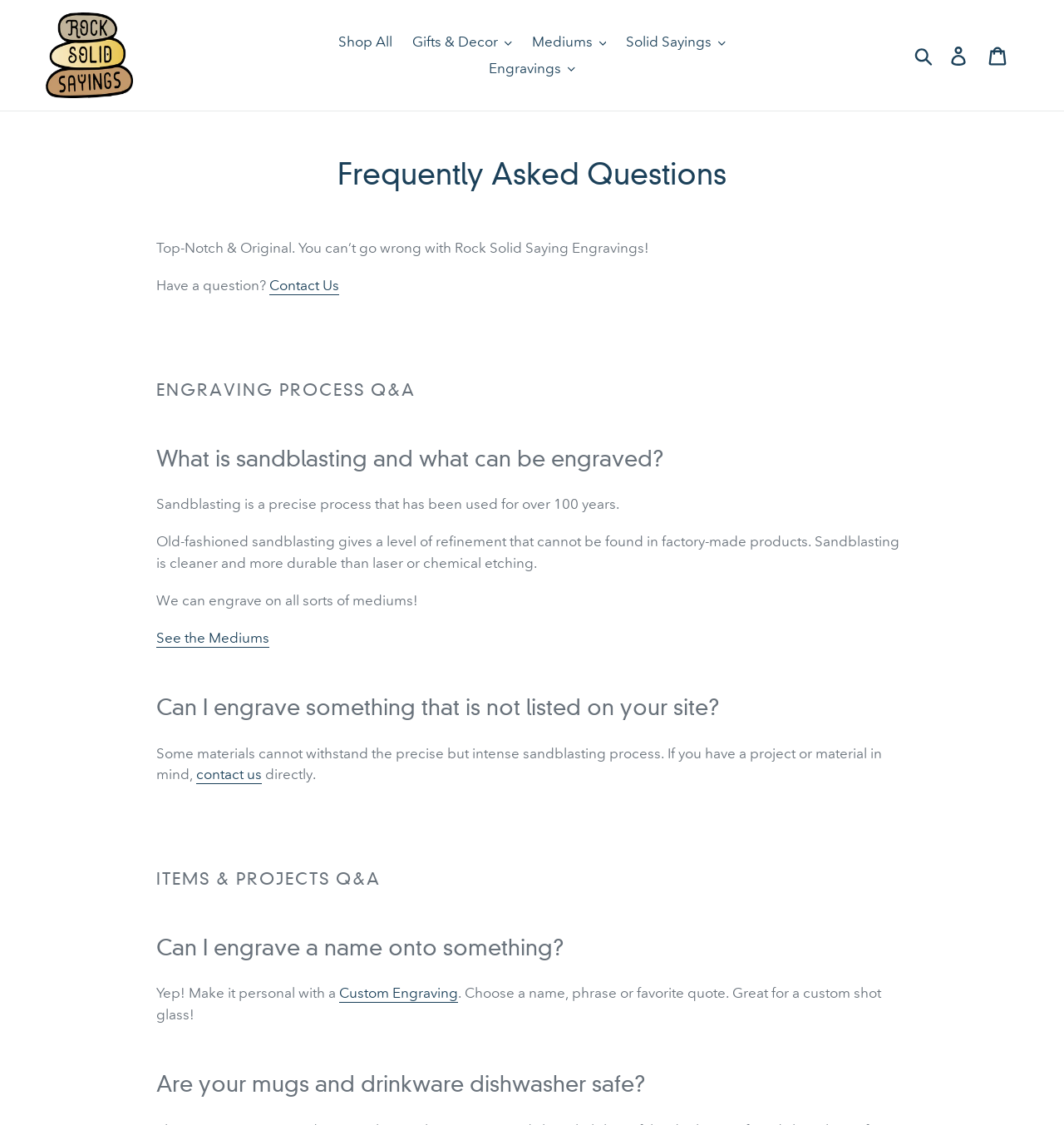Extract the top-level heading from the webpage and provide its text.

Frequently Asked Questions